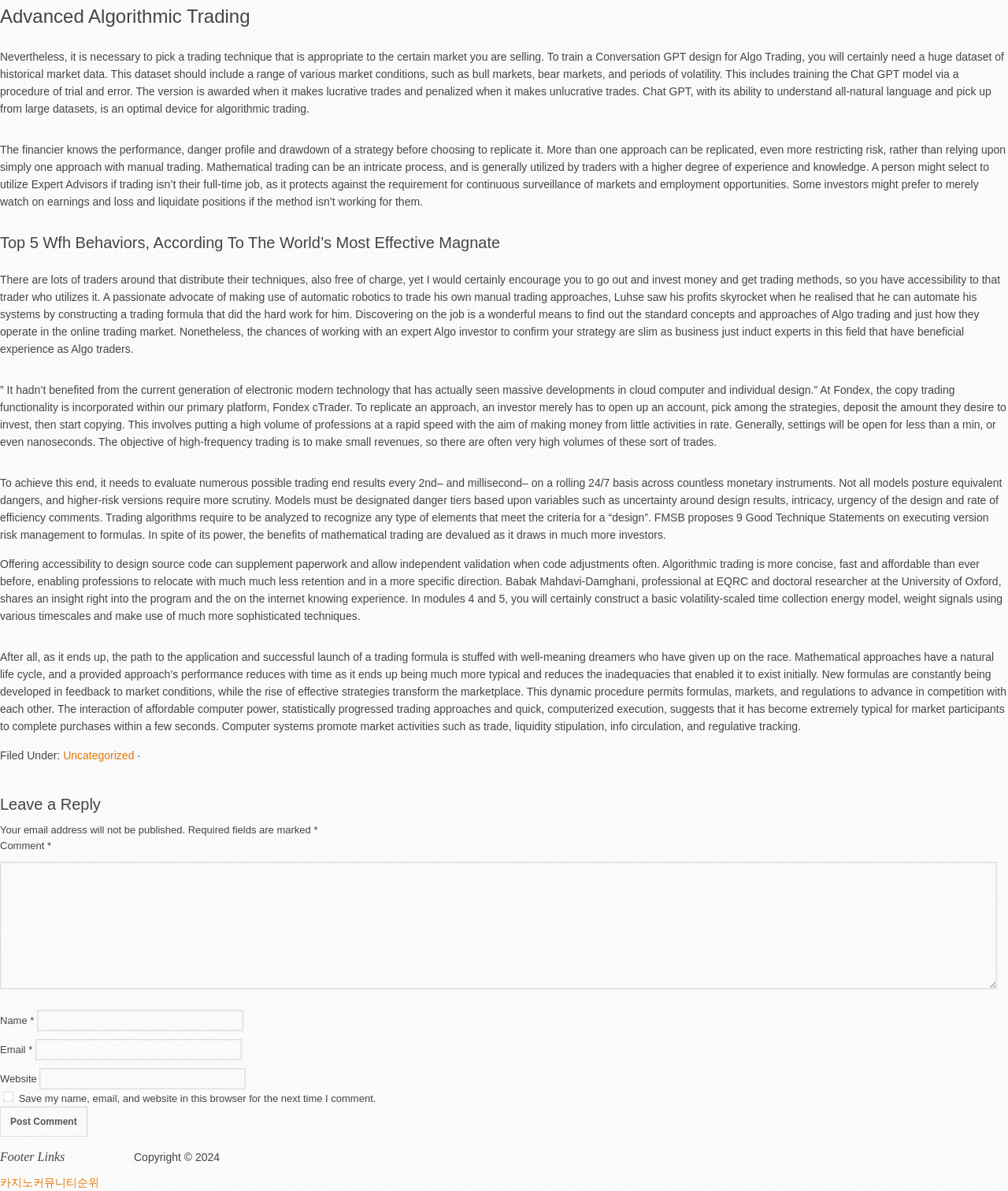Provide the bounding box coordinates of the HTML element described by the text: "parent_node: Email * aria-describedby="email-notes" name="email"".

[0.035, 0.872, 0.24, 0.89]